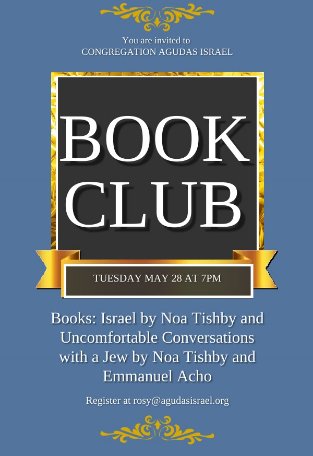Give a thorough caption of the image, focusing on all visible elements.

The image is a vibrant promotional flyer for a book club event hosted by Congregation Agudas Israel. The design features an elegant blue background adorned with decorative golden accents. Prominently displayed at the top is the phrase "BOOK CLUB" in large, bold letters, signifying the main focus of the event.

Below the title, the details invite attendees to join on "TUESDAY MAY 28 AT 7 PM." The flyer mentions the books to be discussed: "Israel" by Noa Tishby and "Uncomfortable Conversations with a Jew" co-authored by Noa Tishby and Emmanuel Acho. This highlights the engaging literary themes to be explored during the meeting. 

At the bottom, there is a call to action prompting interested individuals to register by emailing: rosy@agudasisrael.org. This flyer effectively combines essential information with an attractive design, encouraging participation in the upcoming book club meeting.